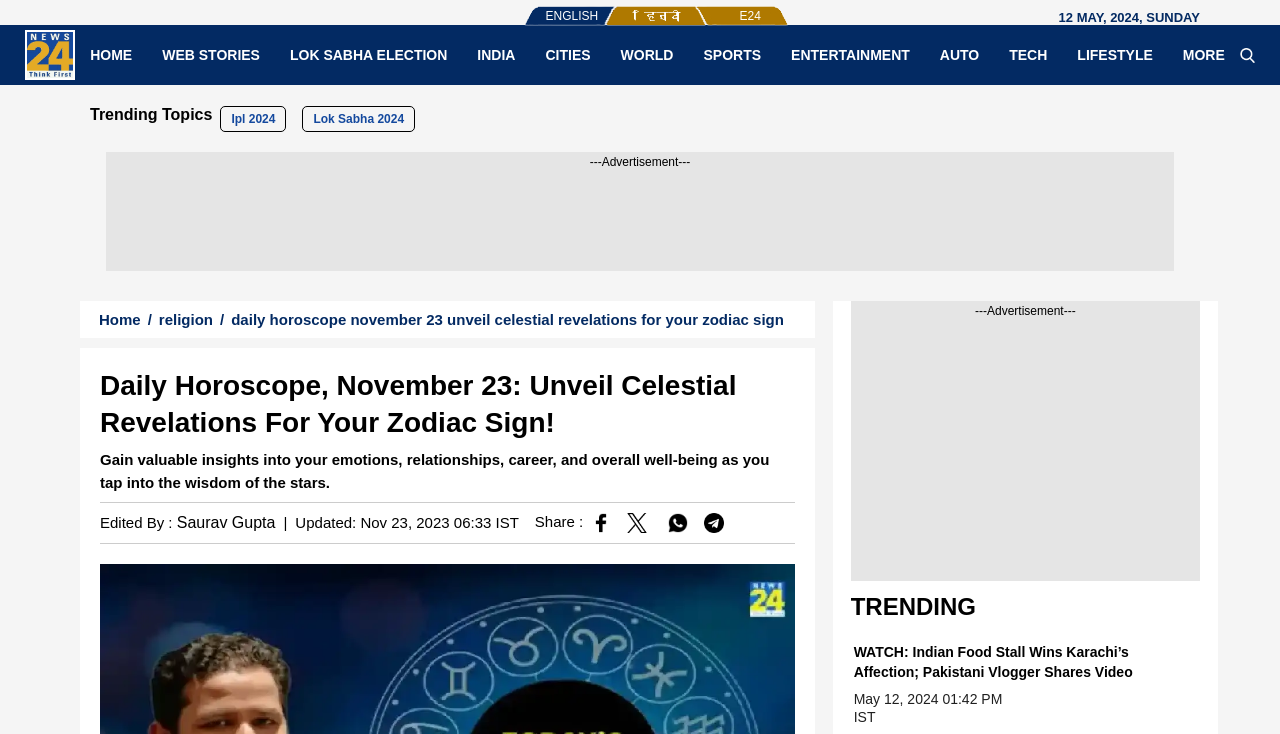Specify the bounding box coordinates of the area to click in order to follow the given instruction: "Click on the 'WATCH: Indian Food Stall Wins Karachi’s Affection; Pakistani Vlogger Shares Video' link."

[0.667, 0.878, 0.885, 0.94]